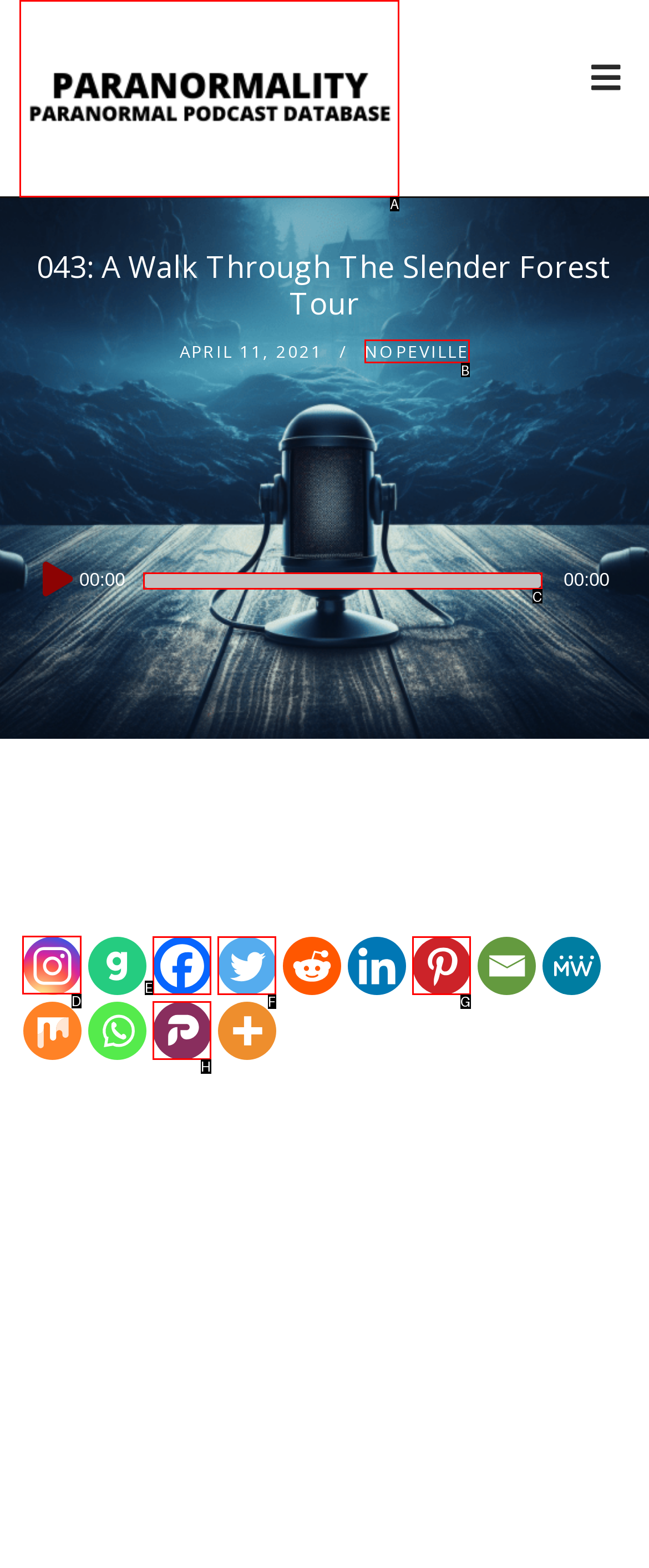Show which HTML element I need to click to perform this task: Share on Instagram Answer with the letter of the correct choice.

D